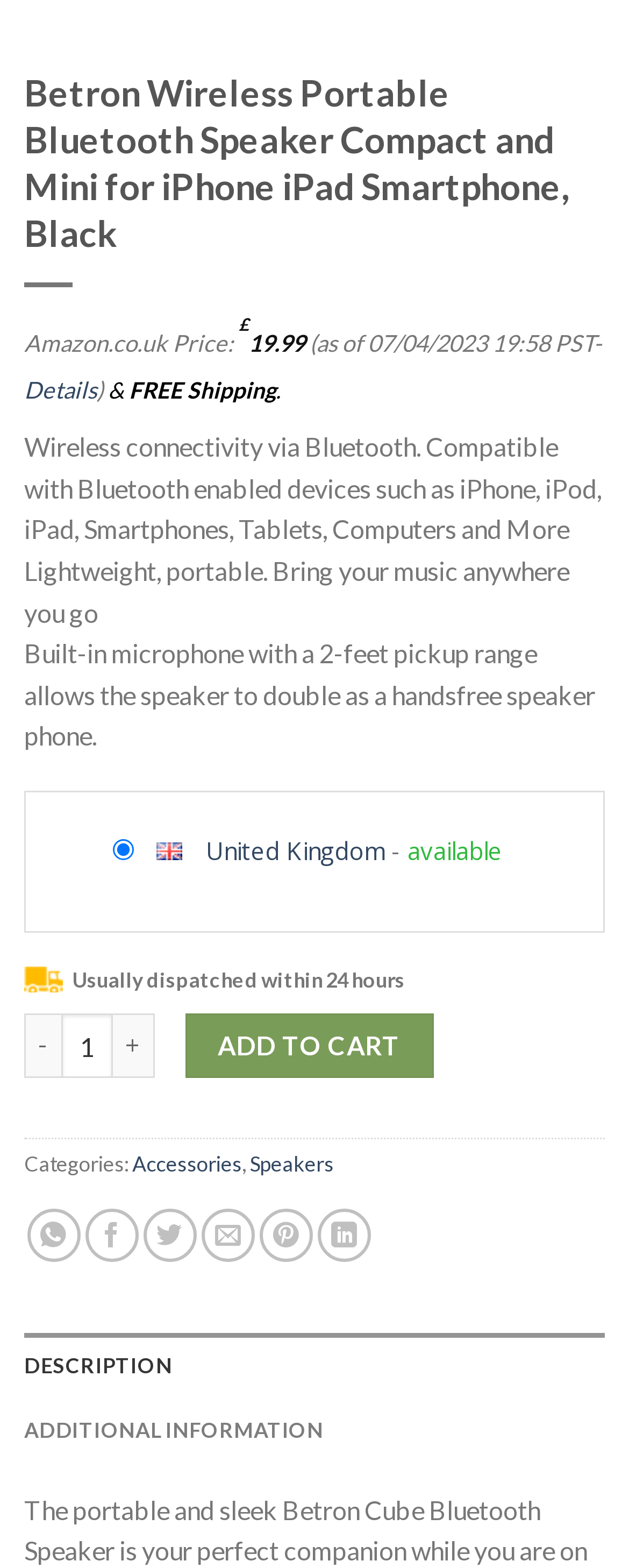Review the image closely and give a comprehensive answer to the question: What is the shipping status of the product?

The shipping status of the product can be found in the section that displays the price and shipping information, which indicates that the product has FREE Shipping.